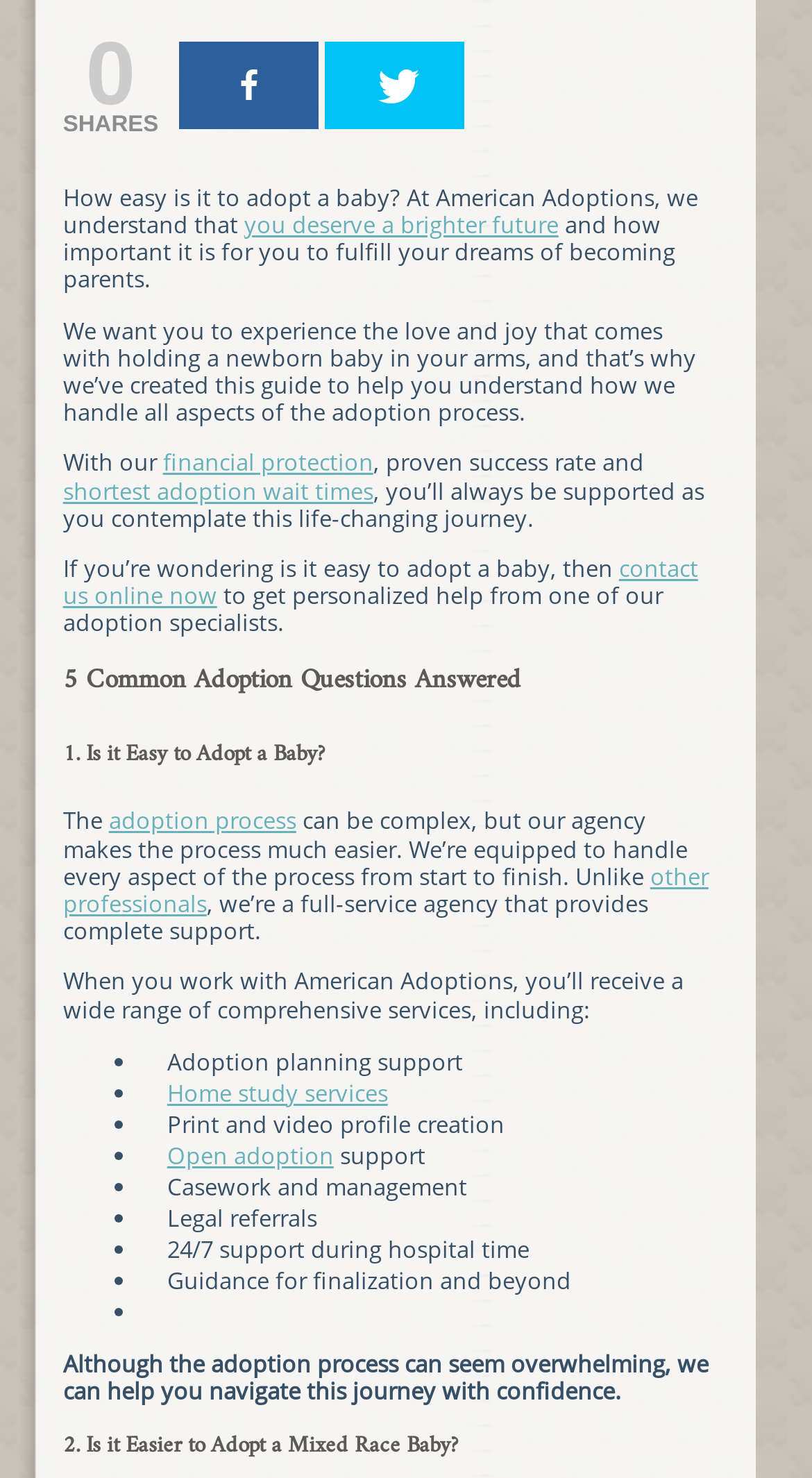Bounding box coordinates are specified in the format (top-left x, top-left y, bottom-right x, bottom-right y). All values are floating point numbers bounded between 0 and 1. Please provide the bounding box coordinate of the region this sentence describes: contact us online now

[0.078, 0.373, 0.86, 0.413]